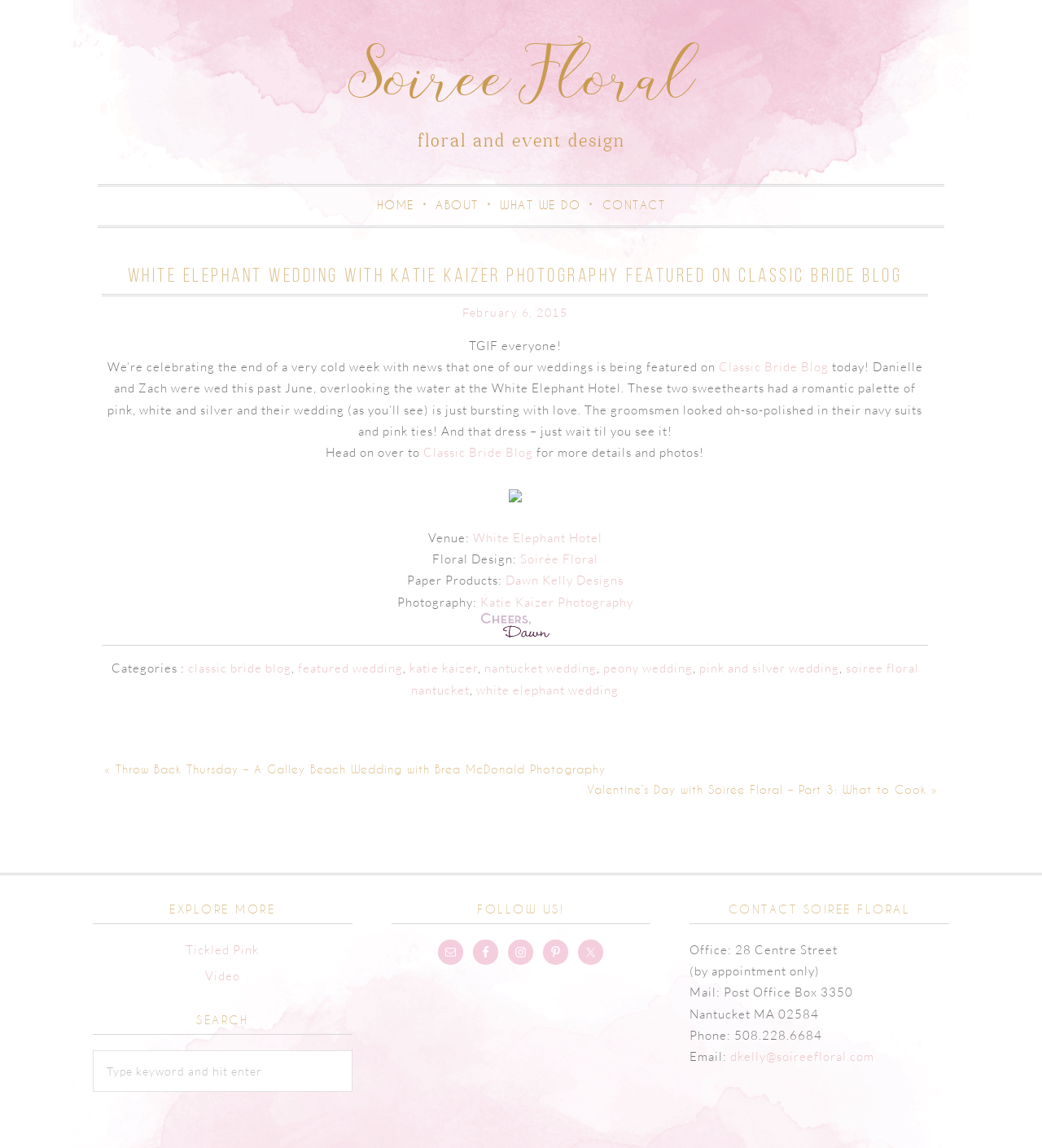Using a single word or phrase, answer the following question: 
What is the address of Soiree Floral's office?

28 Centre Street